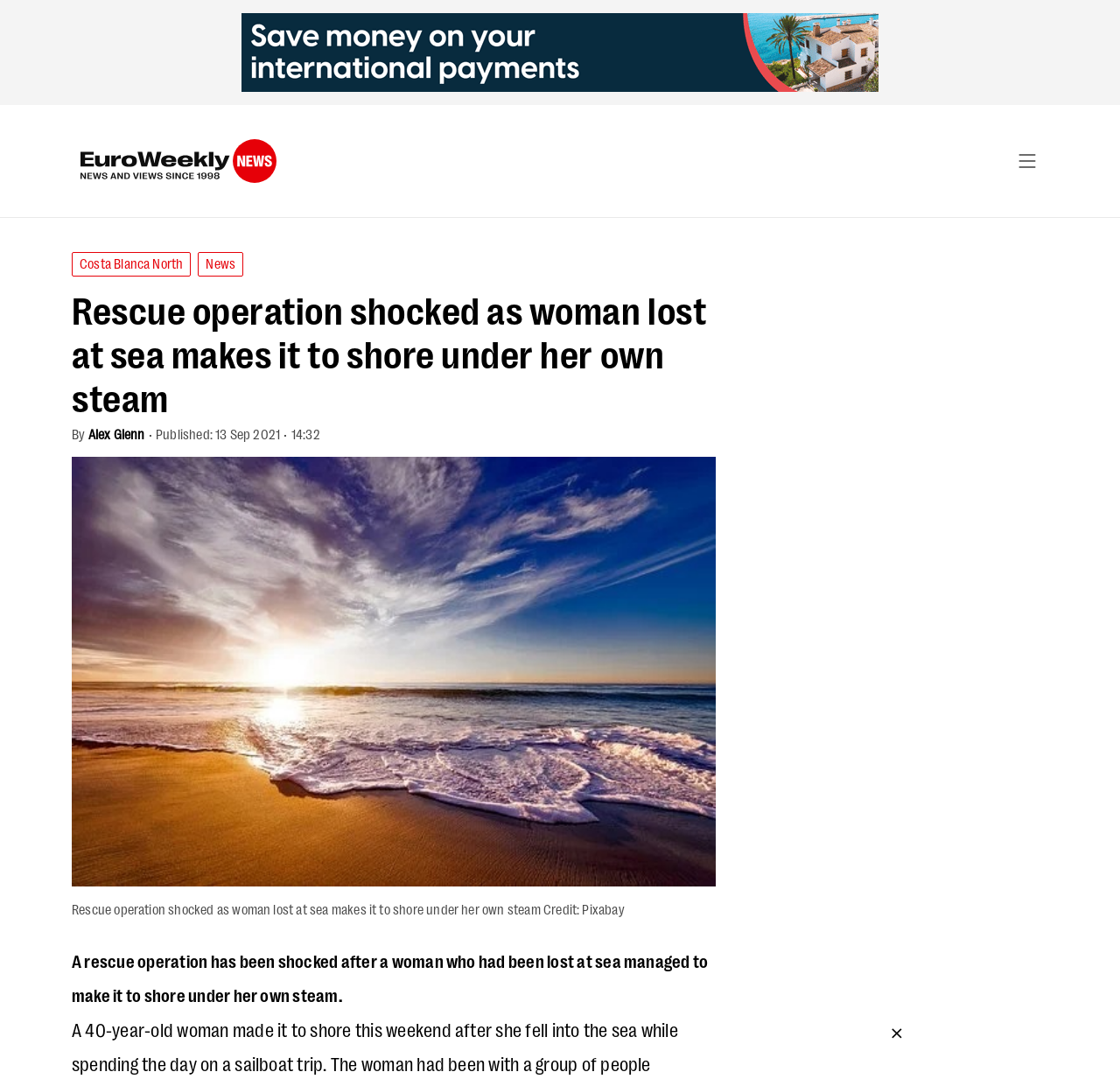What is the name of the region?
Using the details shown in the screenshot, provide a comprehensive answer to the question.

I found the name of the region by looking at the link 'Costa Blanca North' which is one of the navigation links on the webpage, indicating that 'Costa Blanca North' is a region being referred to.